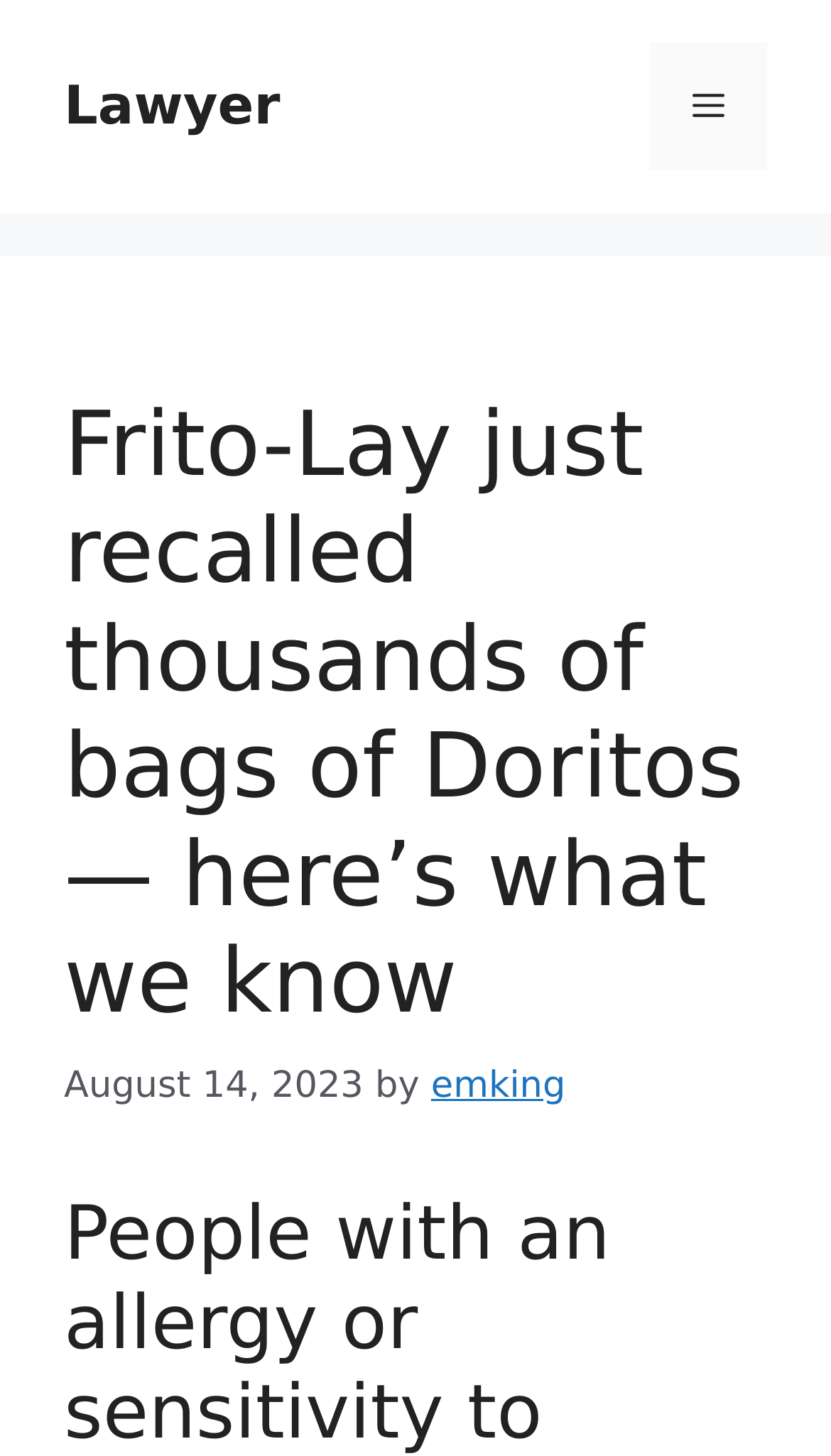Who wrote the article?
Look at the image and answer with only one word or phrase.

emking